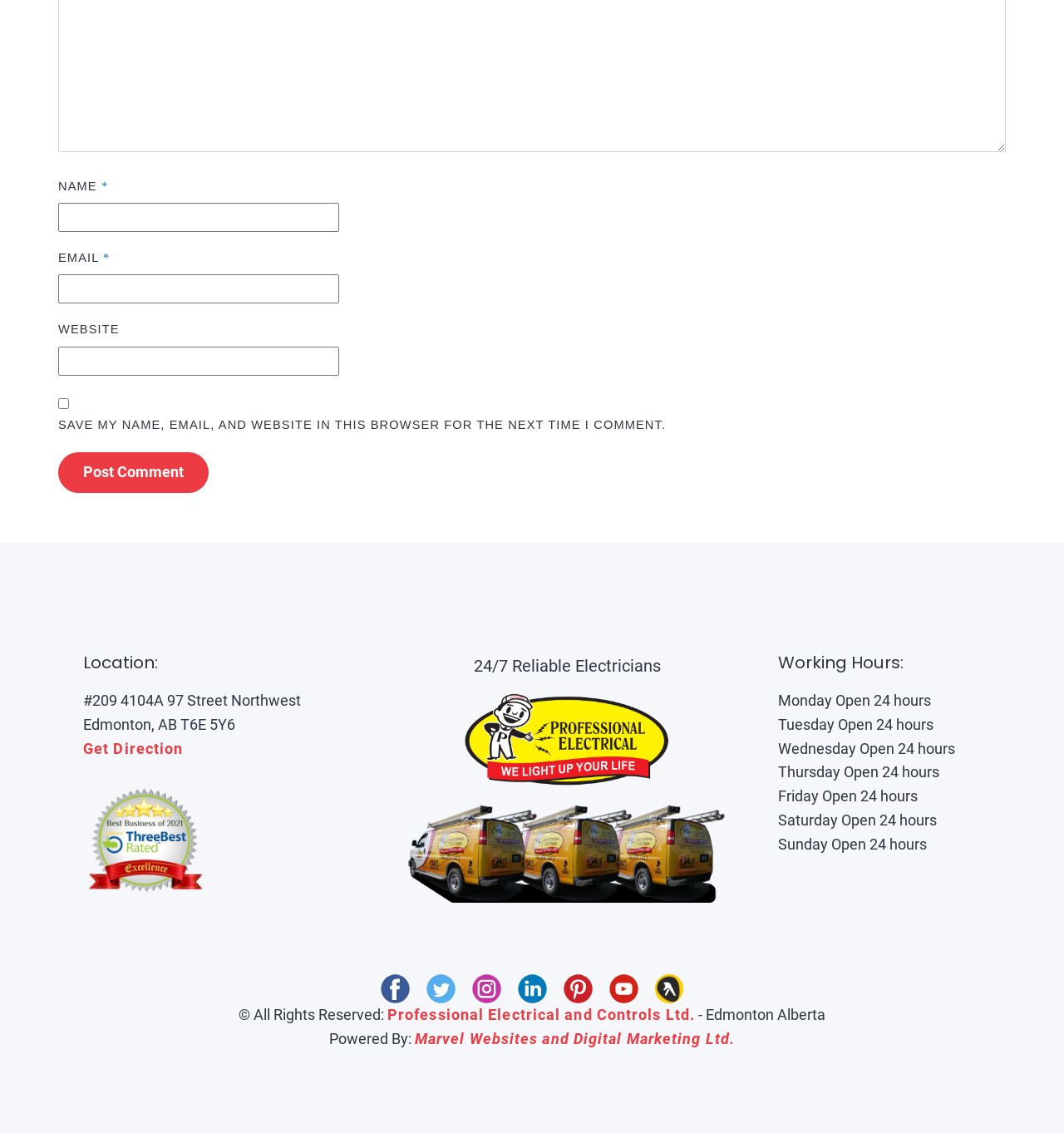Please locate the clickable area by providing the bounding box coordinates to follow this instruction: "Click the Post Comment button".

[0.055, 0.399, 0.196, 0.435]